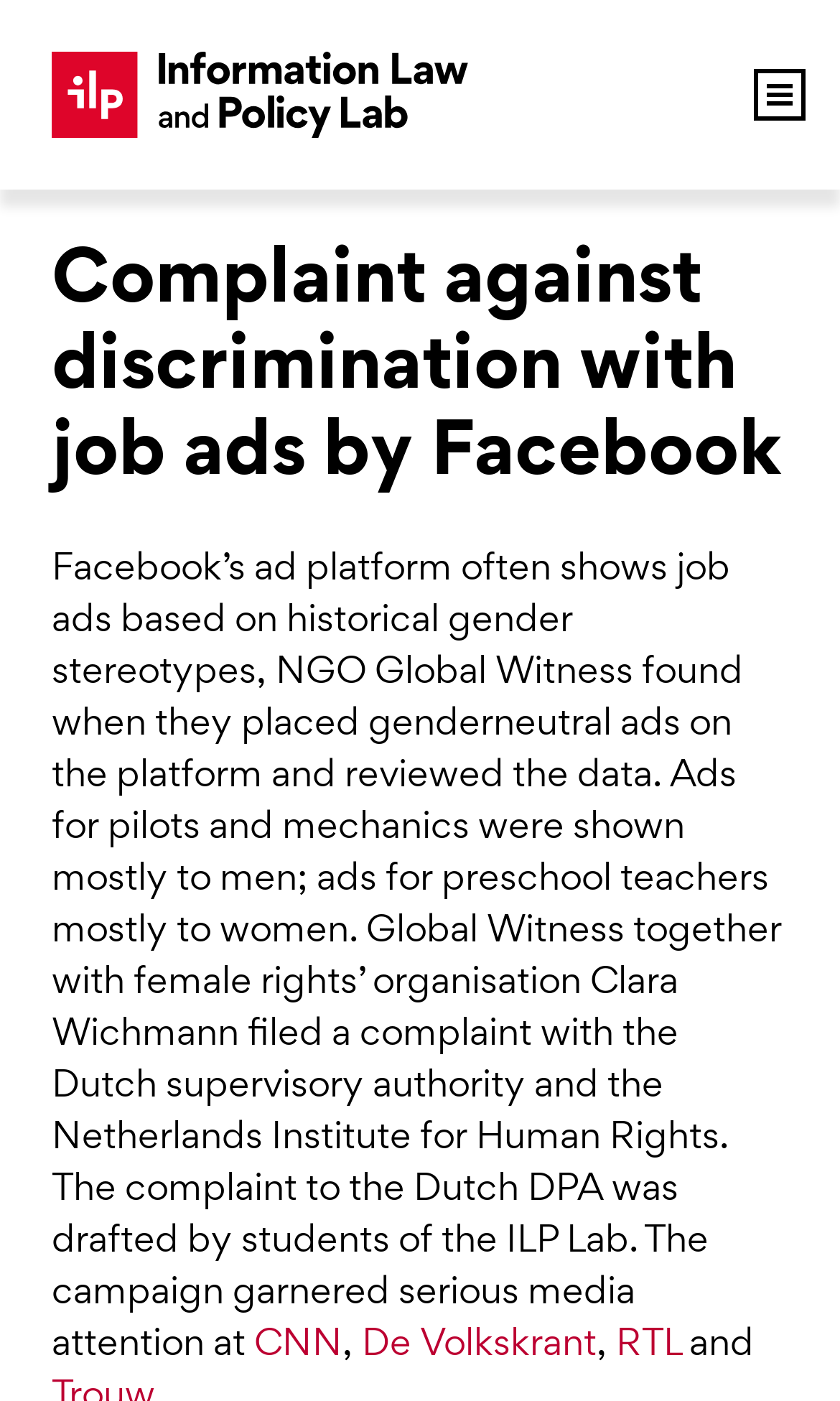Which media outlets reported on the campaign?
Based on the visual content, answer with a single word or a brief phrase.

CNN, De Volkskrant, RTL